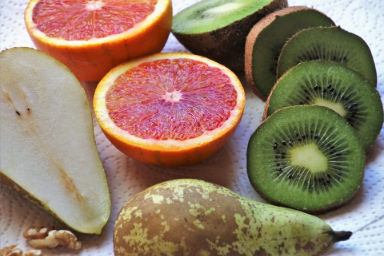What is the purpose of detox juices?
Using the information from the image, answer the question thoroughly.

According to the caption, detox juices aim to cleanse the body and improve overall well-being, which implies that their primary purpose is to remove toxins and promote a healthier lifestyle.